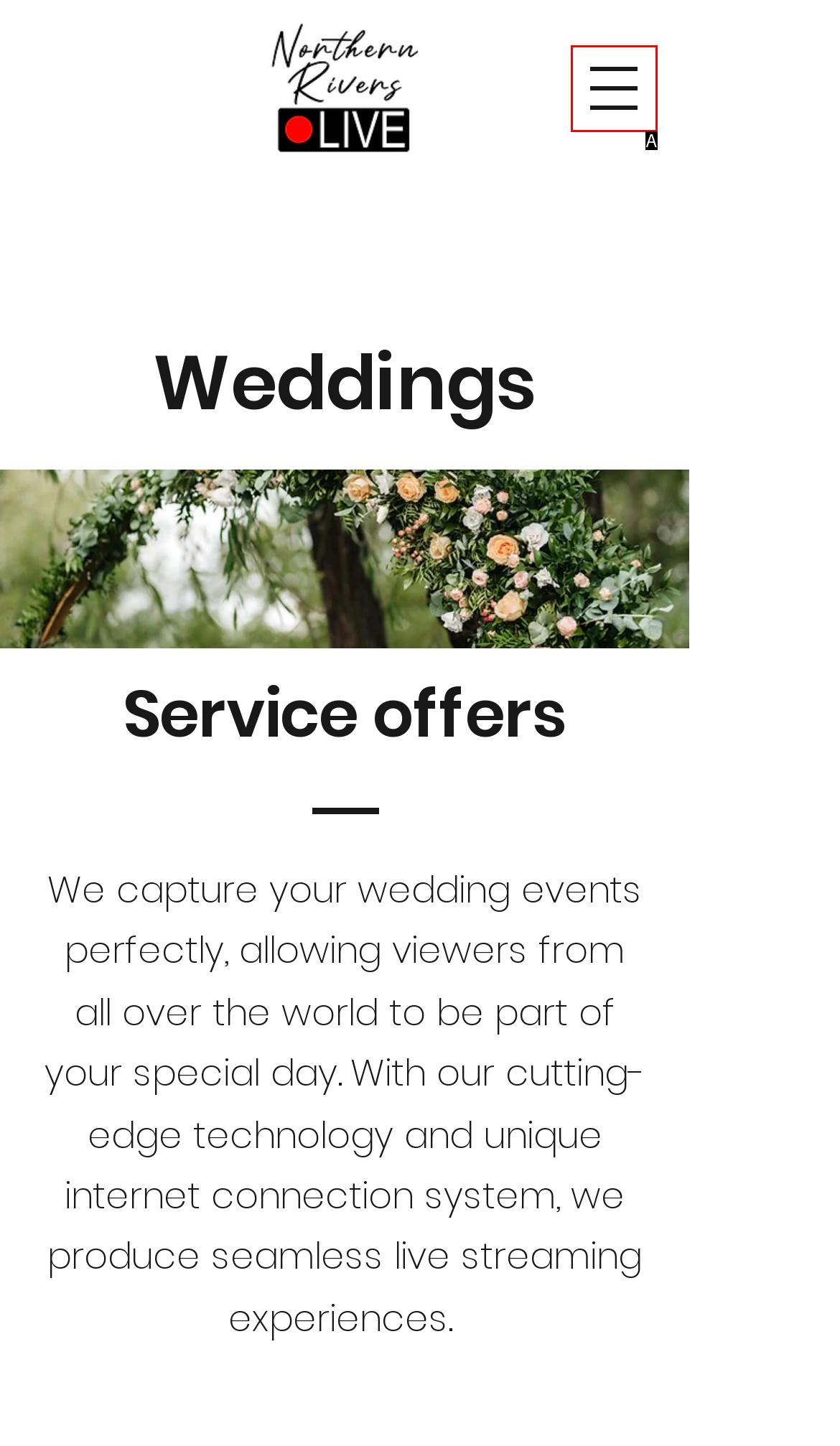Find the HTML element that corresponds to the description: aria-label="Open navigation menu". Indicate your selection by the letter of the appropriate option.

A